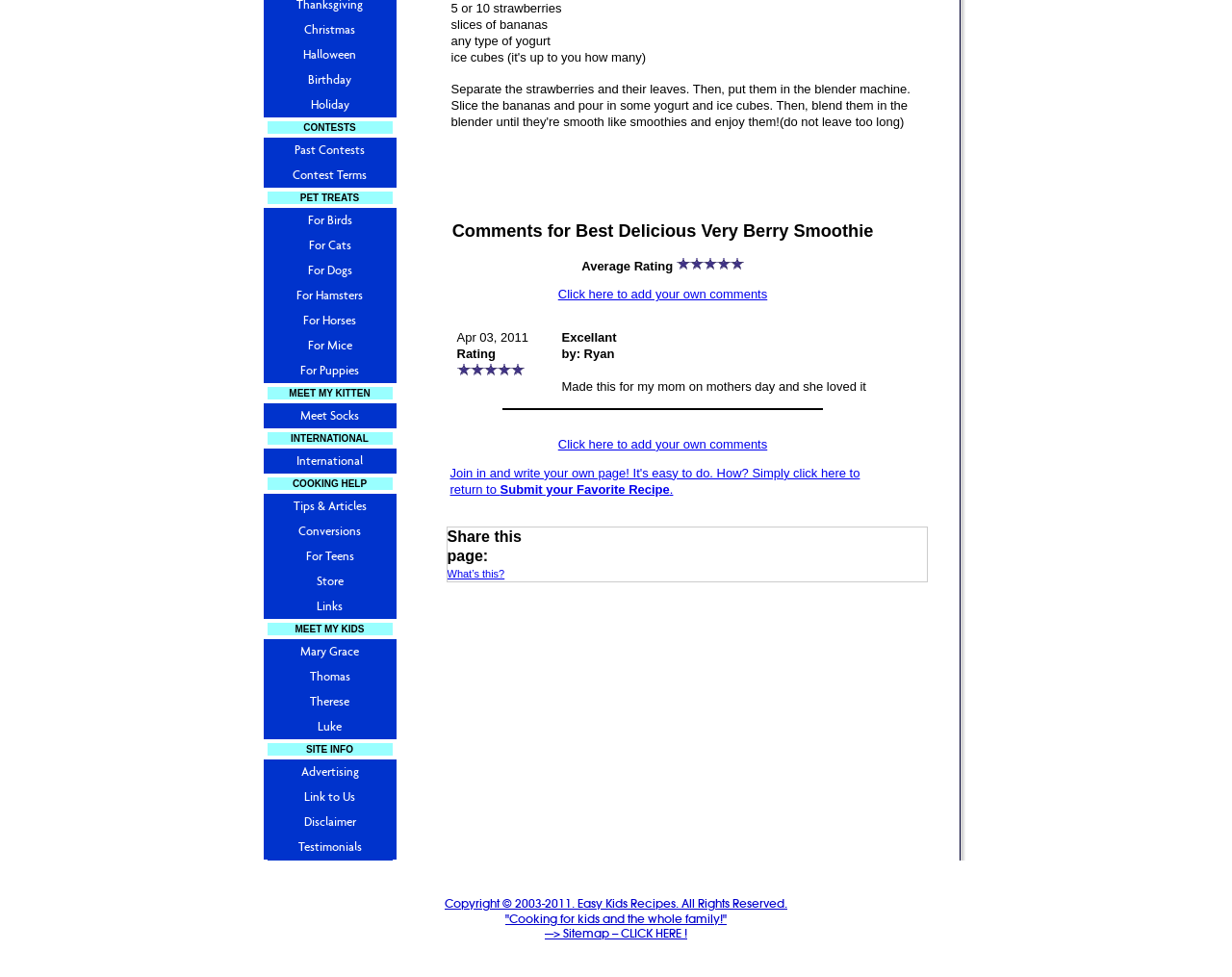Mark the bounding box of the element that matches the following description: "Tips & Articles".

[0.214, 0.505, 0.321, 0.531]